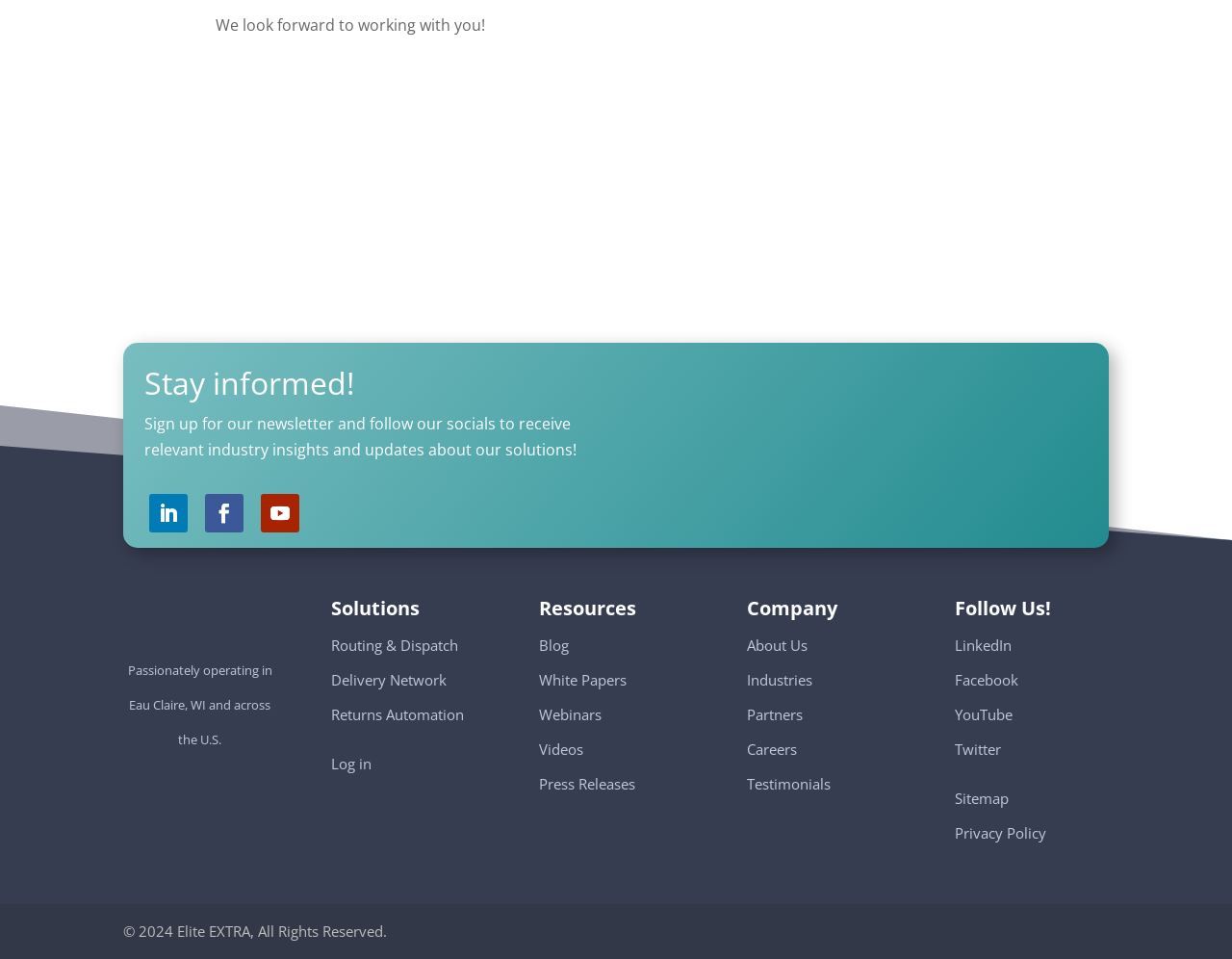What is the company's location?
Please use the image to deliver a detailed and complete answer.

I found the company's location by looking at the text 'Passionately operating in Eau Claire, WI and across the U.S.' which is located below the company logo.